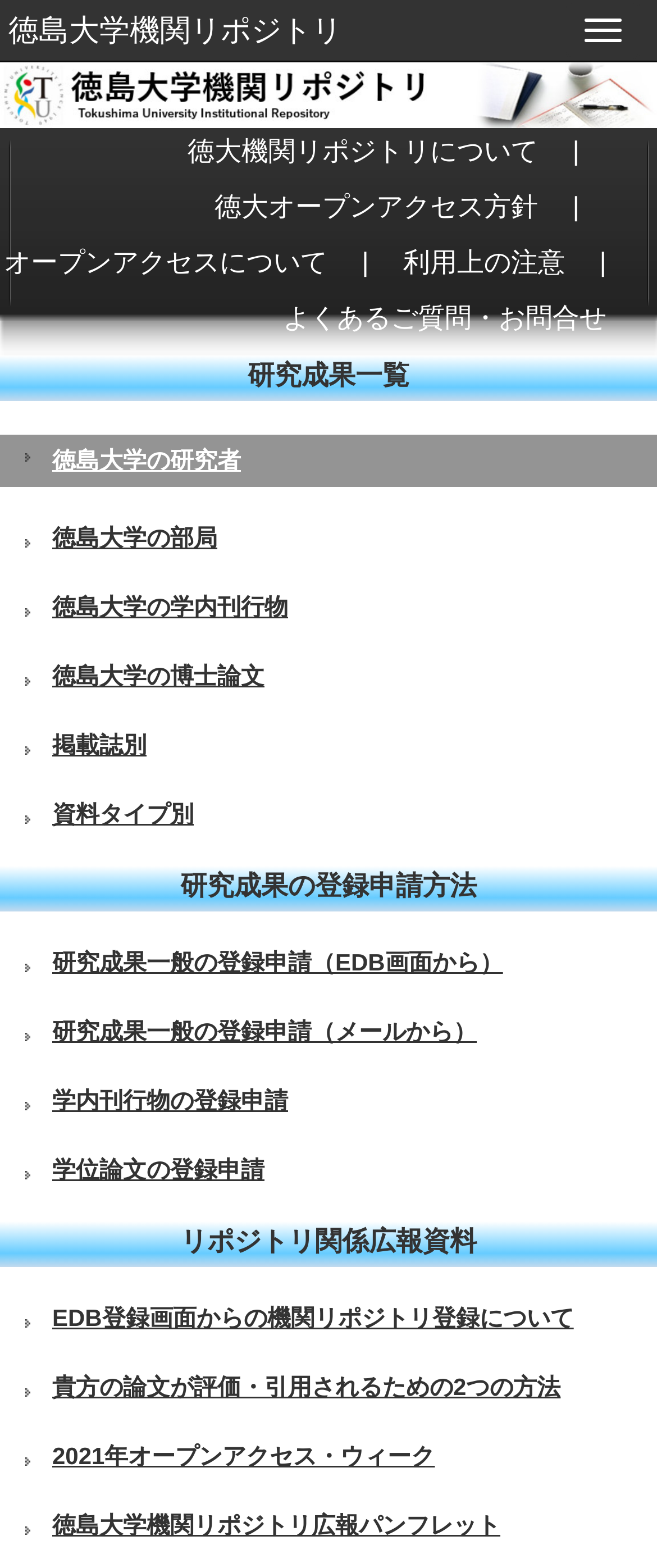Use a single word or phrase to answer the question: How many links are there on this webpage?

20